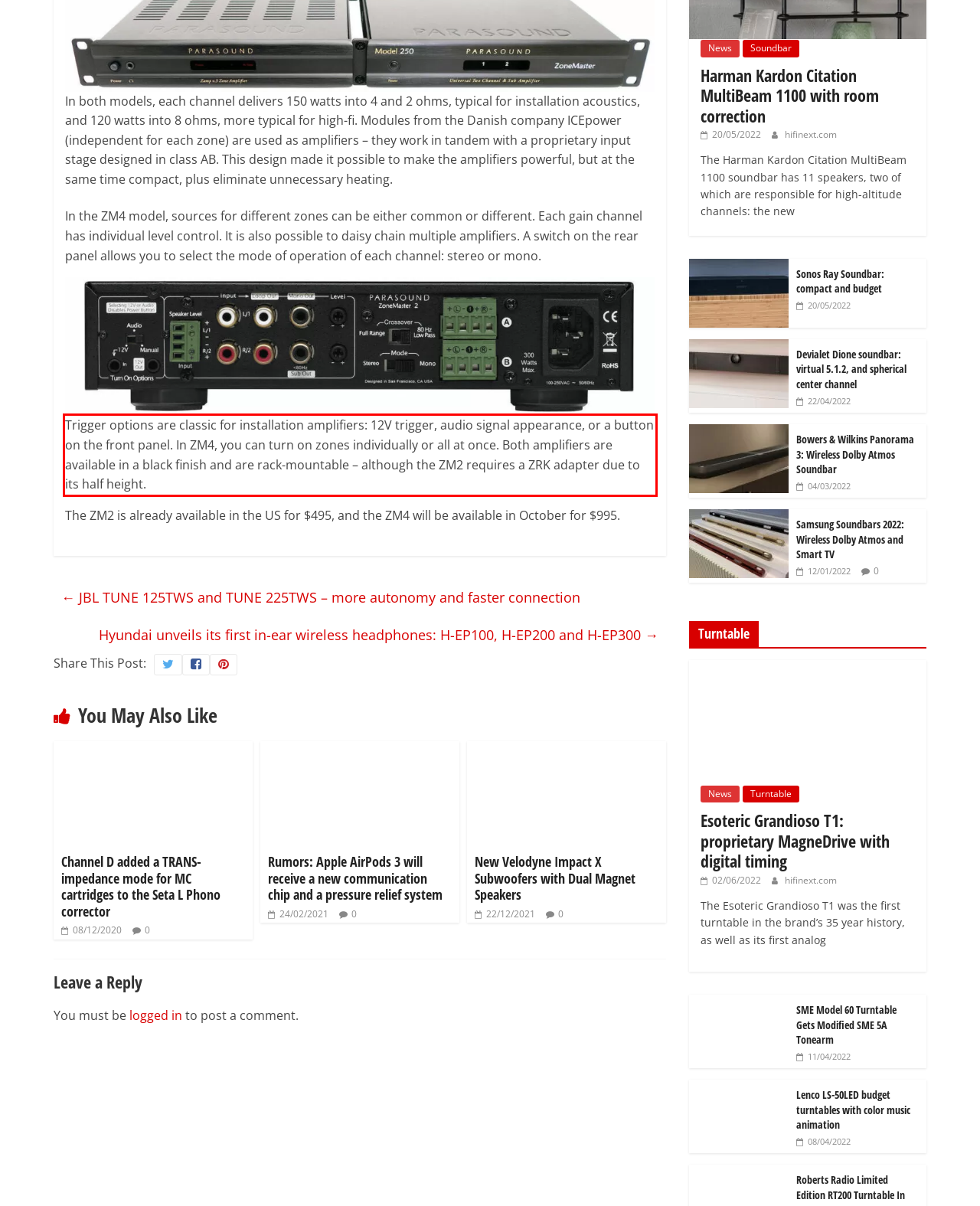View the screenshot of the webpage and identify the UI element surrounded by a red bounding box. Extract the text contained within this red bounding box.

Trigger options are classic for installation amplifiers: 12V trigger, audio signal appearance, or a button on the front panel. In ZM4, you can turn on zones individually or all at once. Both amplifiers are available in a black finish and are rack-mountable – although the ZM2 requires a ZRK adapter due to its half height.